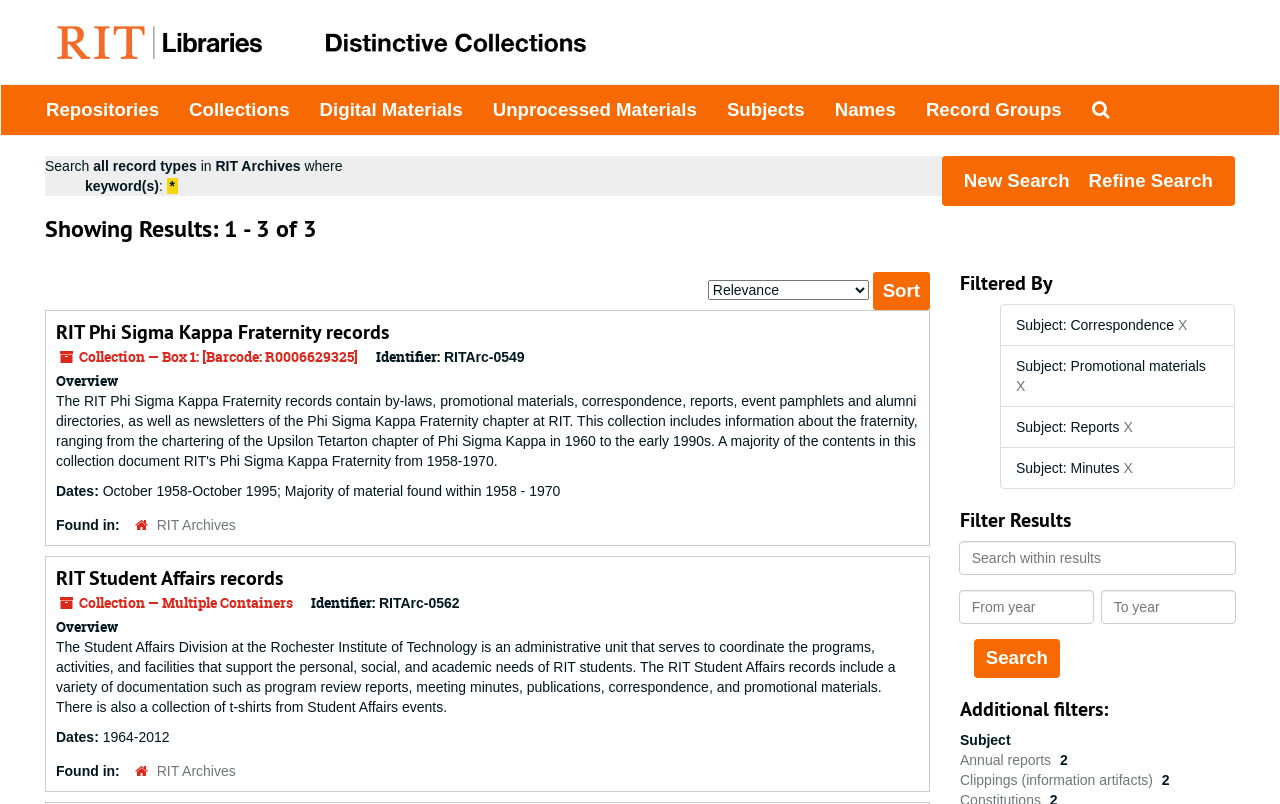Given the element description "RIT Student Affairs records", identify the bounding box of the corresponding UI element.

[0.044, 0.703, 0.221, 0.736]